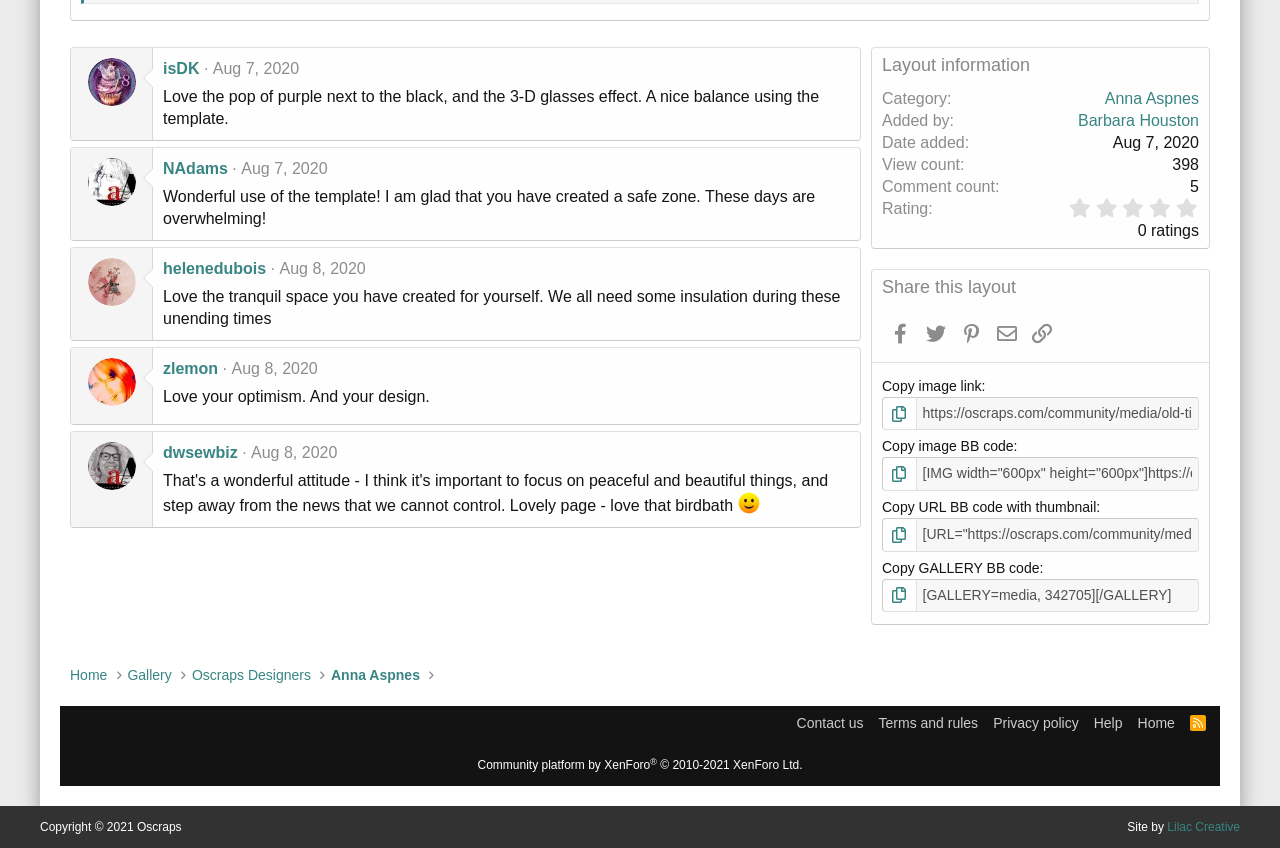What is the theme of the third article?
Based on the image, answer the question with as much detail as possible.

The third article has a comment from 'helenedubois' mentioning a 'tranquil space', which suggests that the theme of the article is about creating a peaceful atmosphere.